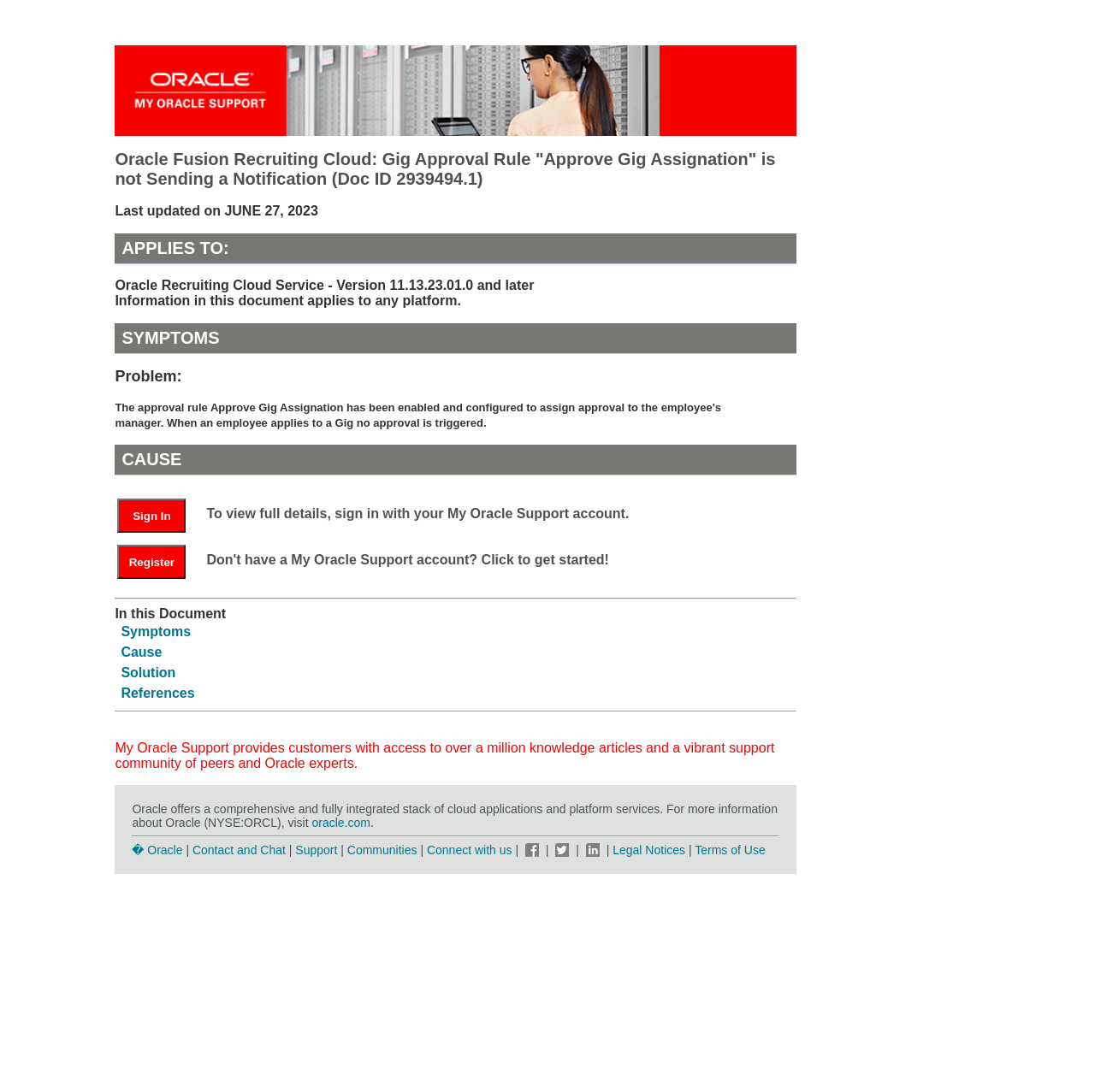What is the purpose of the 'Sign In' button?
From the image, provide a succinct answer in one word or a short phrase.

To view full details